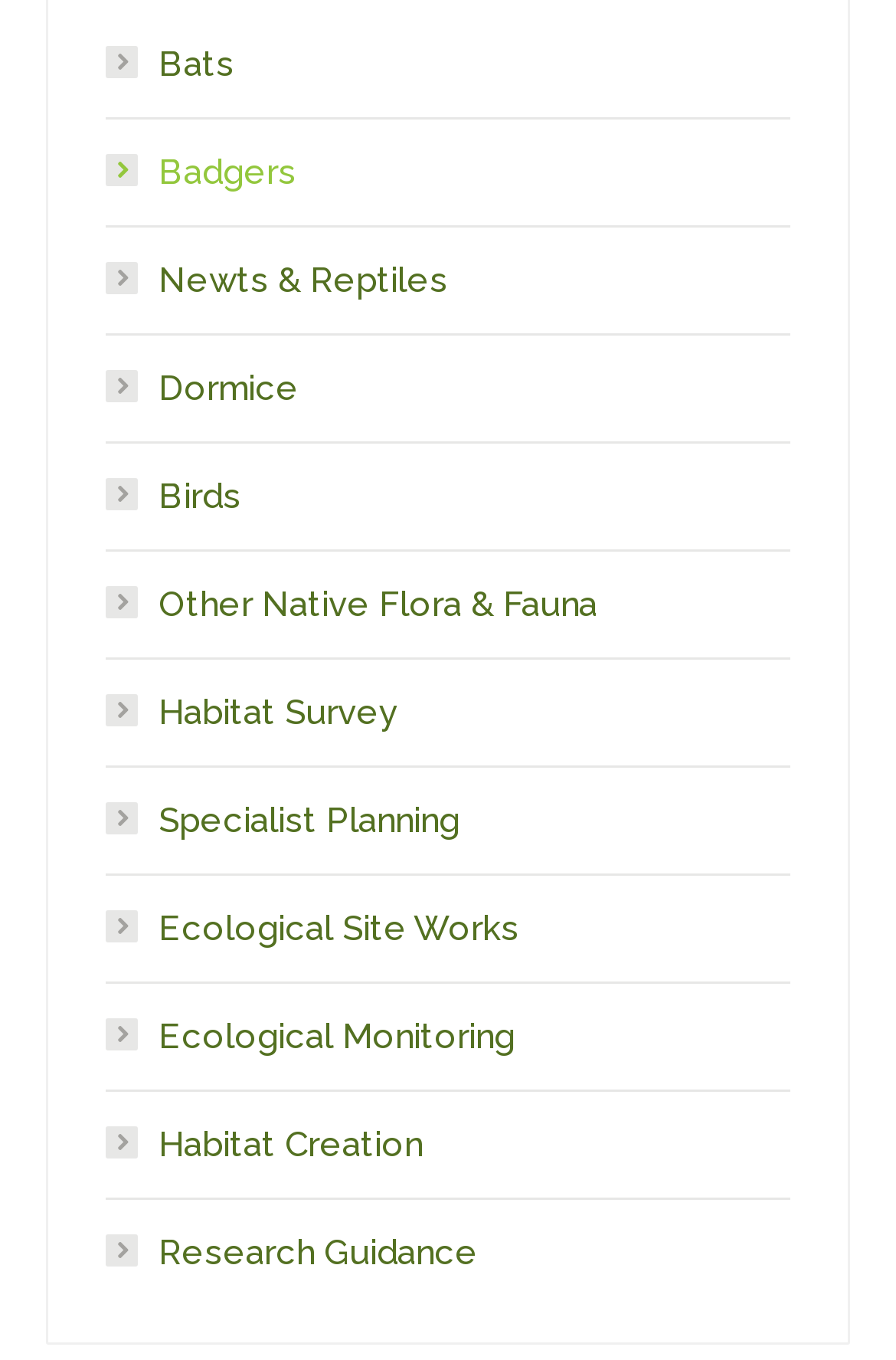Locate the bounding box coordinates of the clickable part needed for the task: "Read about Badgers".

[0.118, 0.105, 0.331, 0.15]